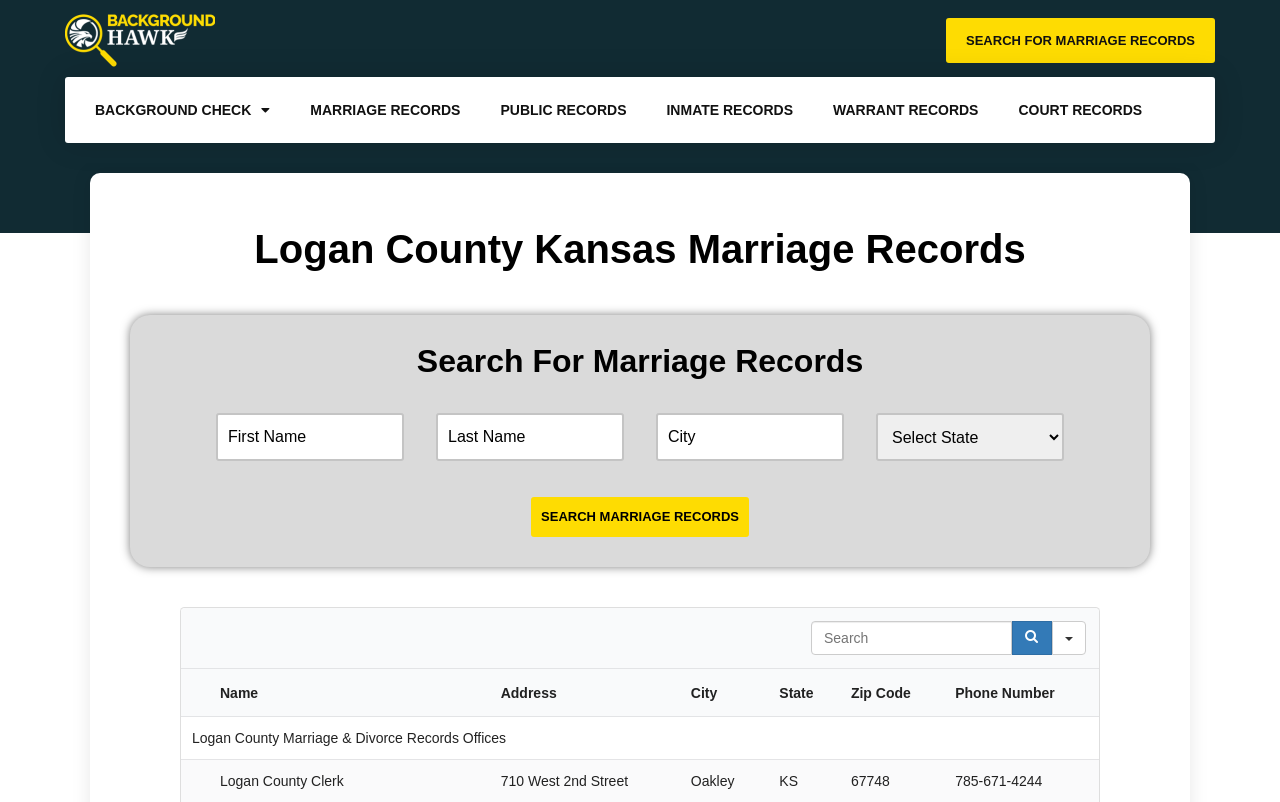What is the purpose of this webpage?
Offer a detailed and full explanation in response to the question.

Based on the webpage's content, it appears to be a search engine for marriage records in Logan County, Kansas. The presence of search fields for first name, last name, city, and a search button suggests that users can input information to retrieve relevant records.